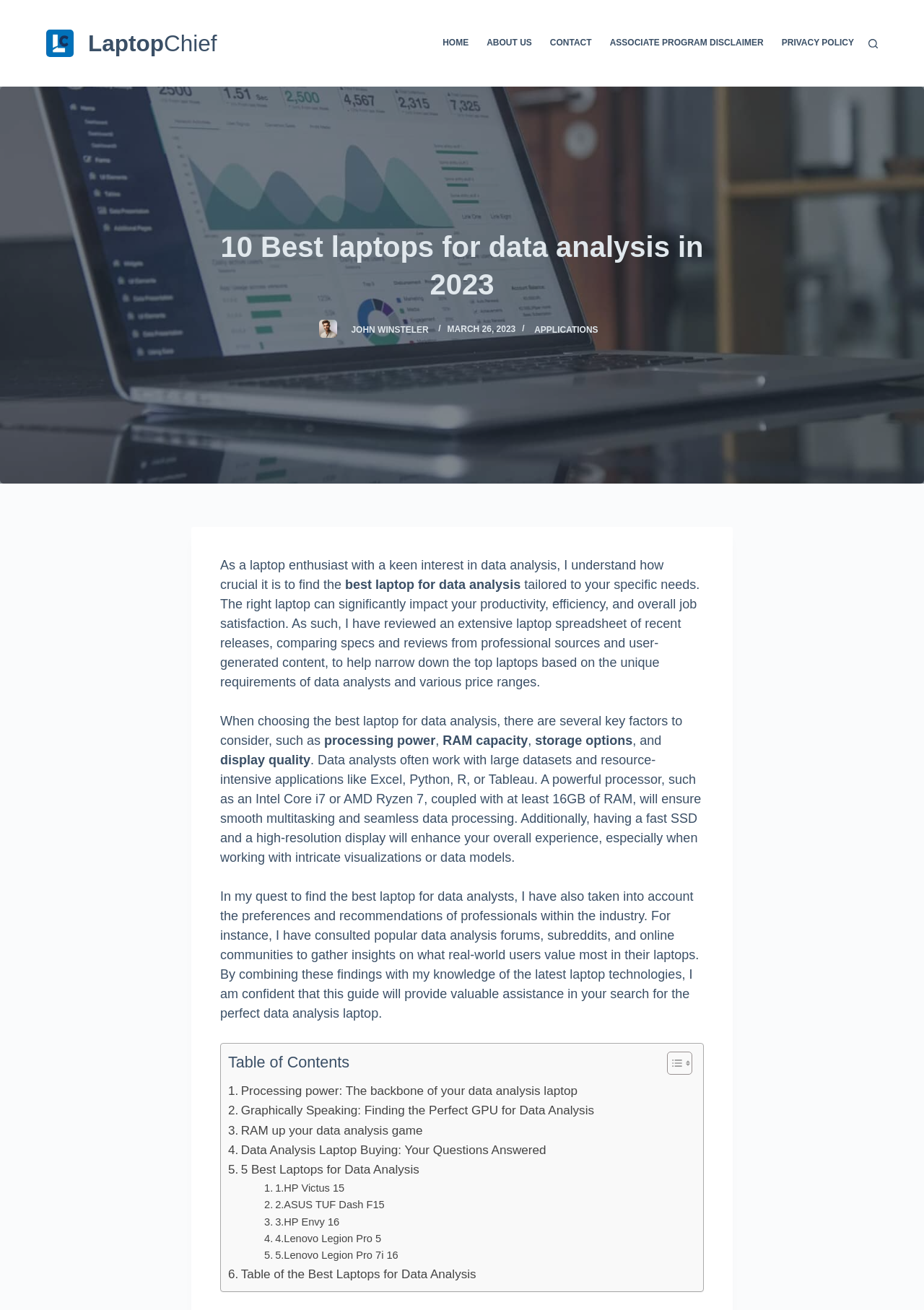Provide your answer in a single word or phrase: 
What is the website's name?

LaptopChief